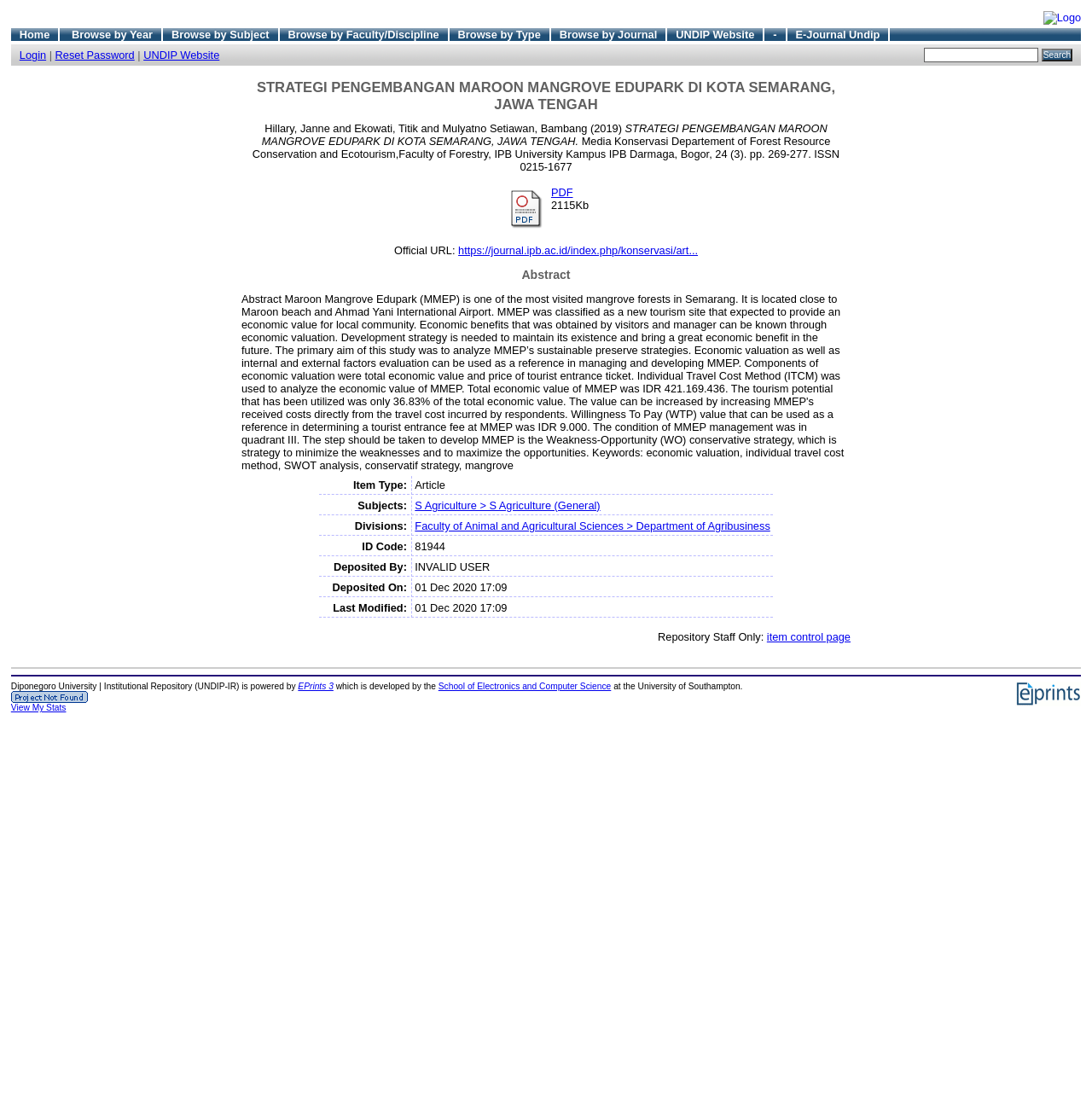What is the title of the article?
By examining the image, provide a one-word or phrase answer.

STRATEGI PENGEMBANGAN MAROON MANGROVE EDUPARK DI KOTA SEMARANG, JAWA TENGAH